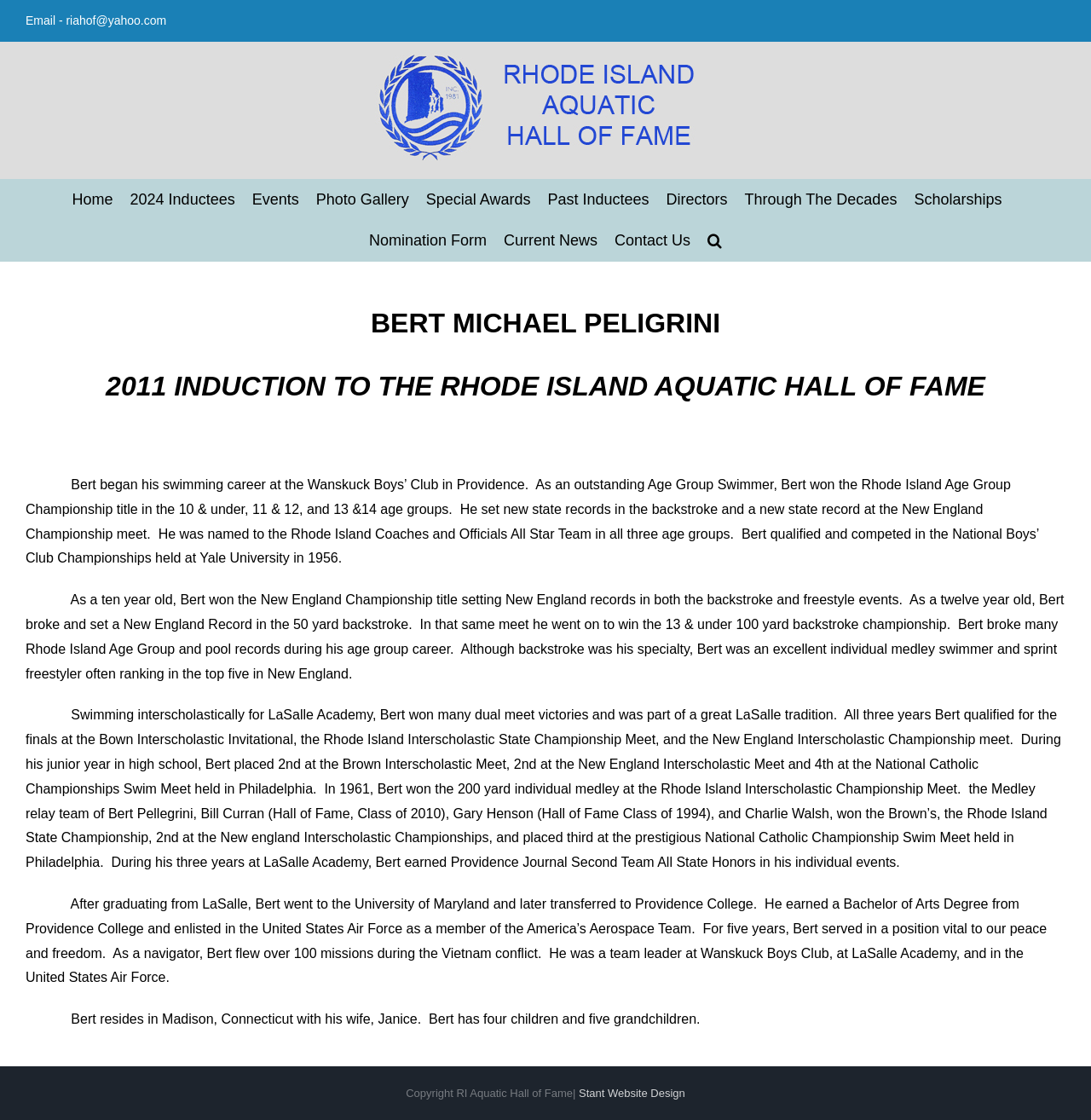Determine the bounding box coordinates of the section to be clicked to follow the instruction: "Go to the top of the page". The coordinates should be given as four float numbers between 0 and 1, formatted as [left, top, right, bottom].

[0.904, 0.947, 0.941, 0.974]